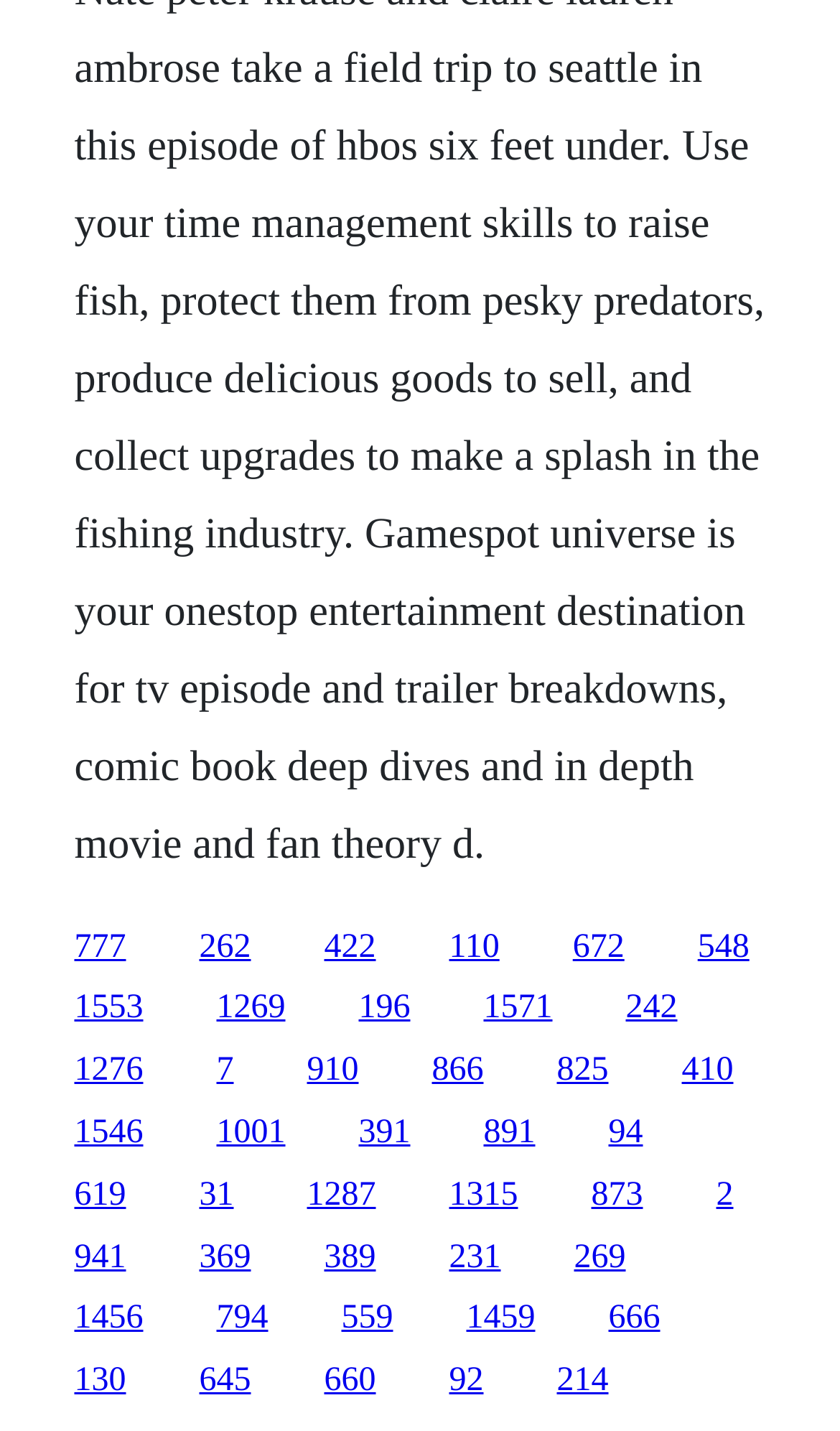Please identify the bounding box coordinates for the region that you need to click to follow this instruction: "Explore the 'Uncategorized' category".

None